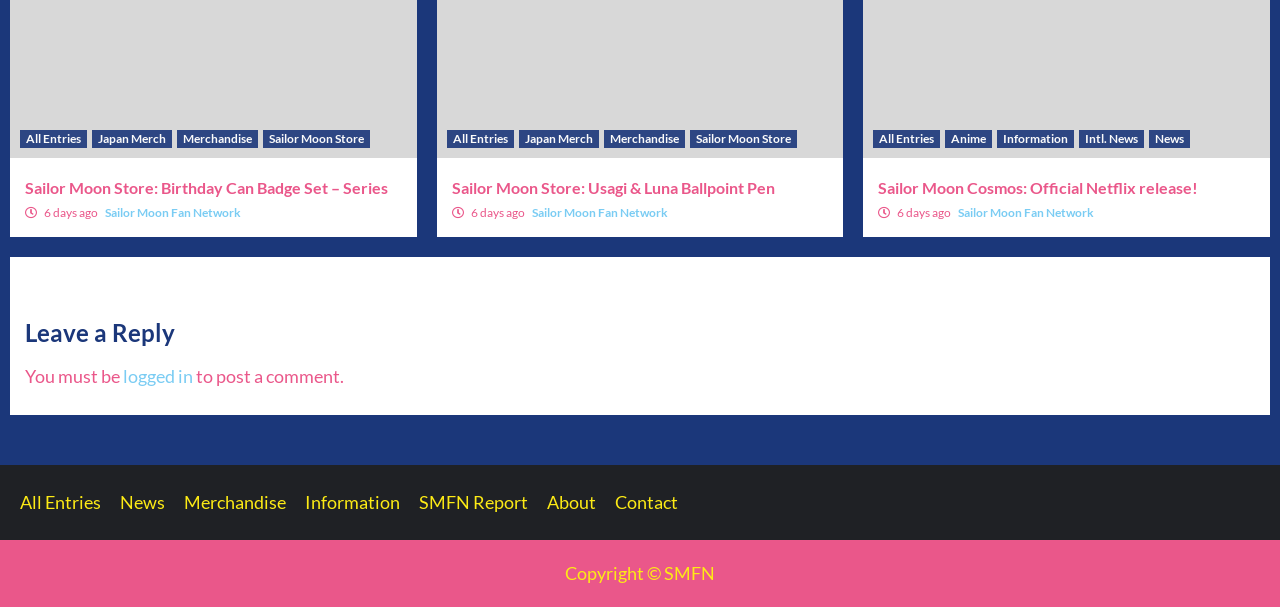Provide the bounding box coordinates of the HTML element this sentence describes: "Sailor Moon Fan Network". The bounding box coordinates consist of four float numbers between 0 and 1, i.e., [left, top, right, bottom].

[0.749, 0.337, 0.855, 0.362]